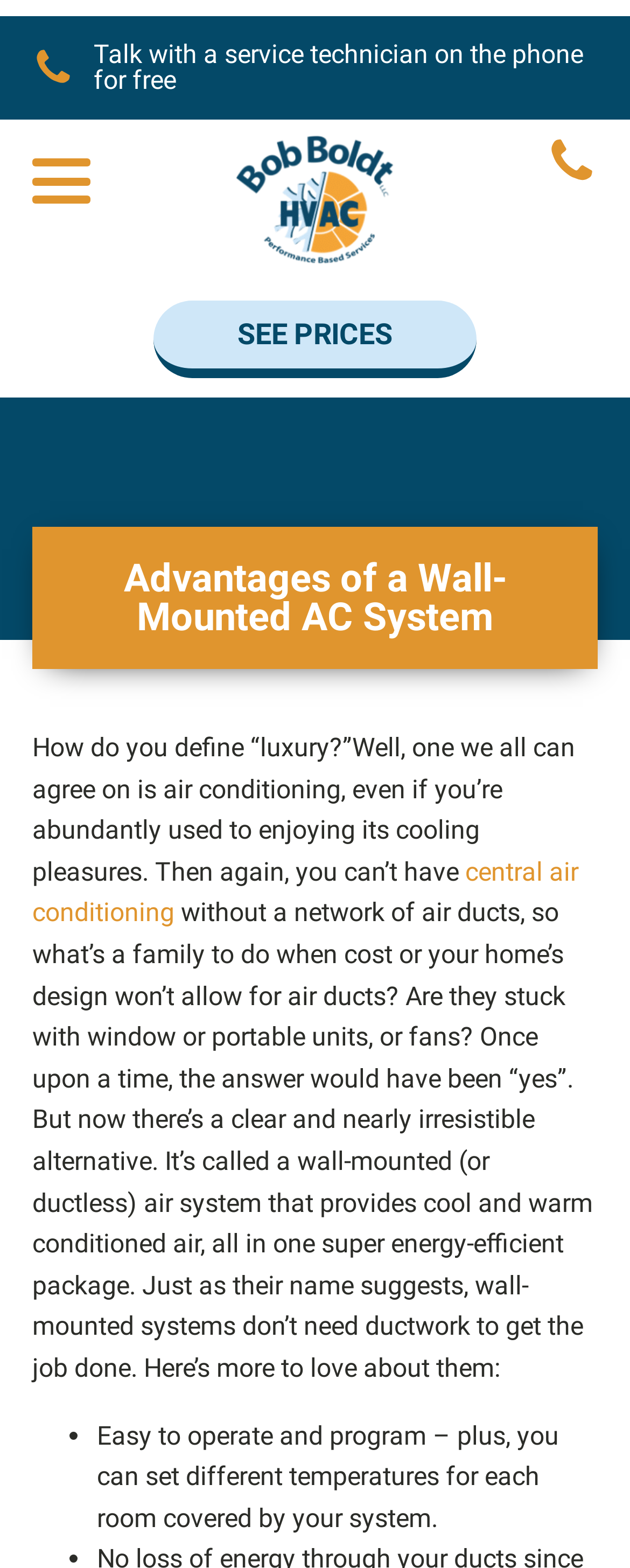What can be controlled with a wall-mounted system?
Using the image as a reference, answer with just one word or a short phrase.

Temperature